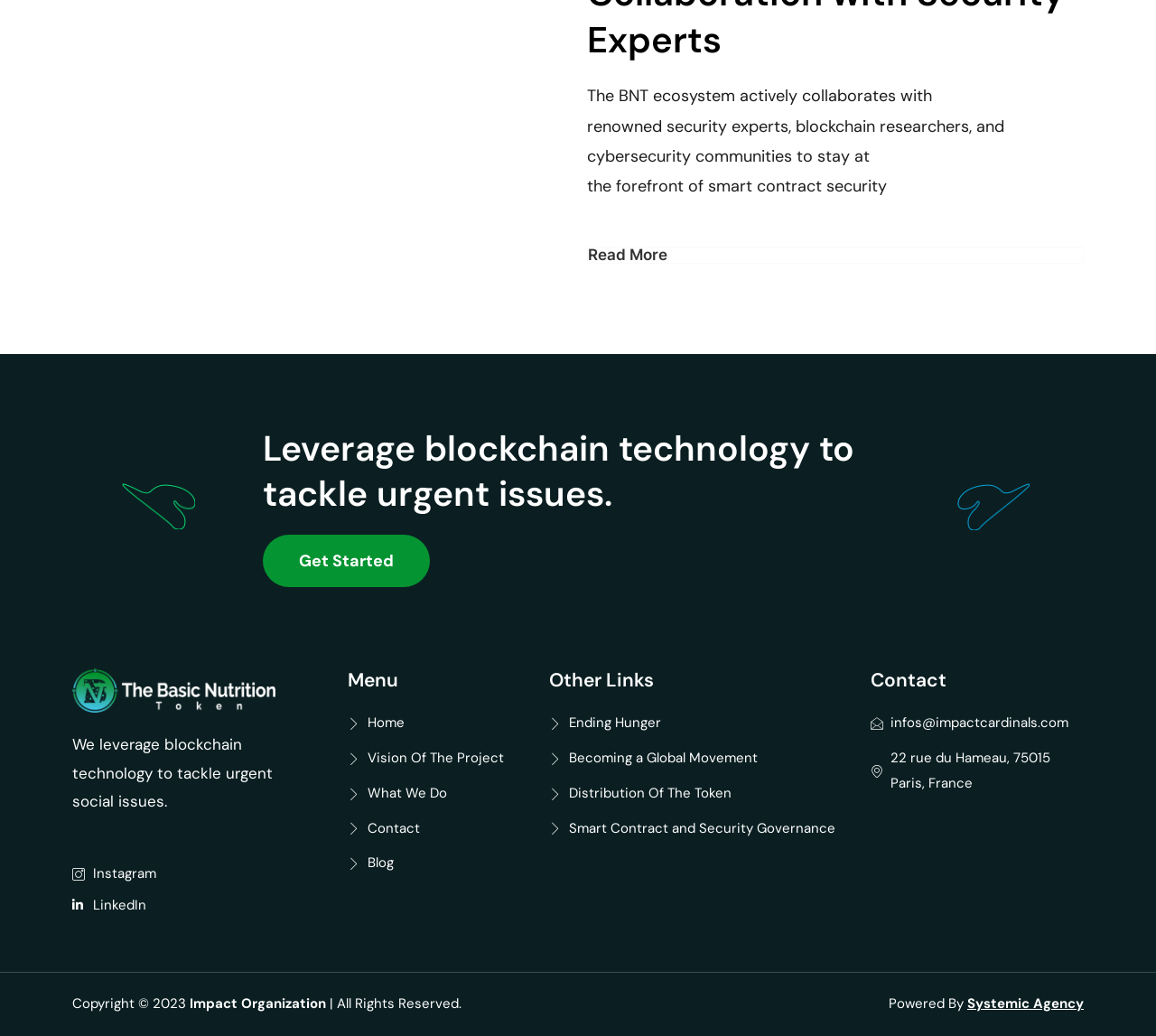What social media platforms does the organization have?
Refer to the image and provide a thorough answer to the question.

The organization has social media presence on Instagram and LinkedIn, as indicated by the links to these platforms. These links are likely provided to allow users to connect with the organization on social media and stay updated on its activities.